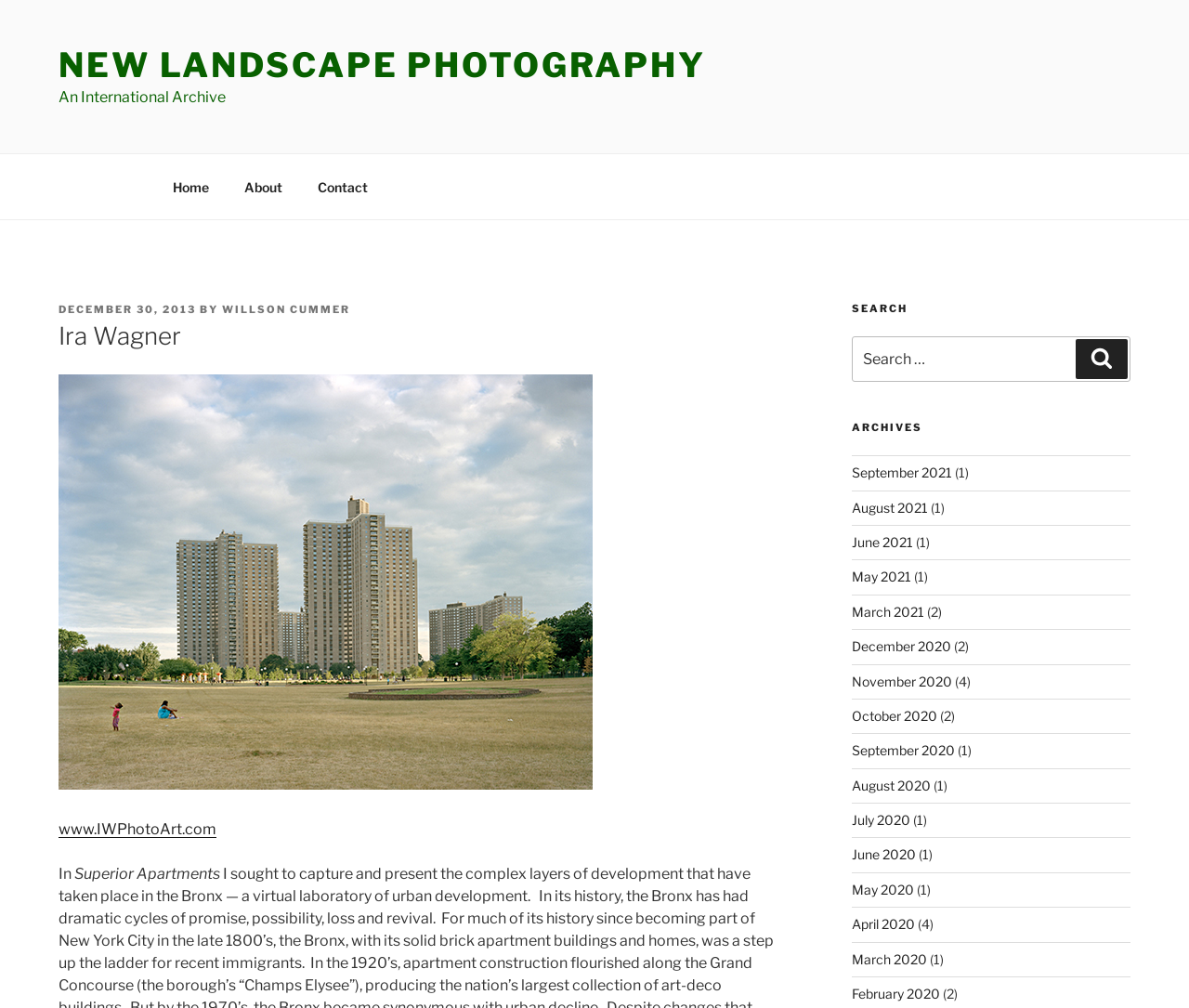Please predict the bounding box coordinates of the element's region where a click is necessary to complete the following instruction: "View 'September 2021' archives". The coordinates should be represented by four float numbers between 0 and 1, i.e., [left, top, right, bottom].

[0.716, 0.461, 0.801, 0.477]